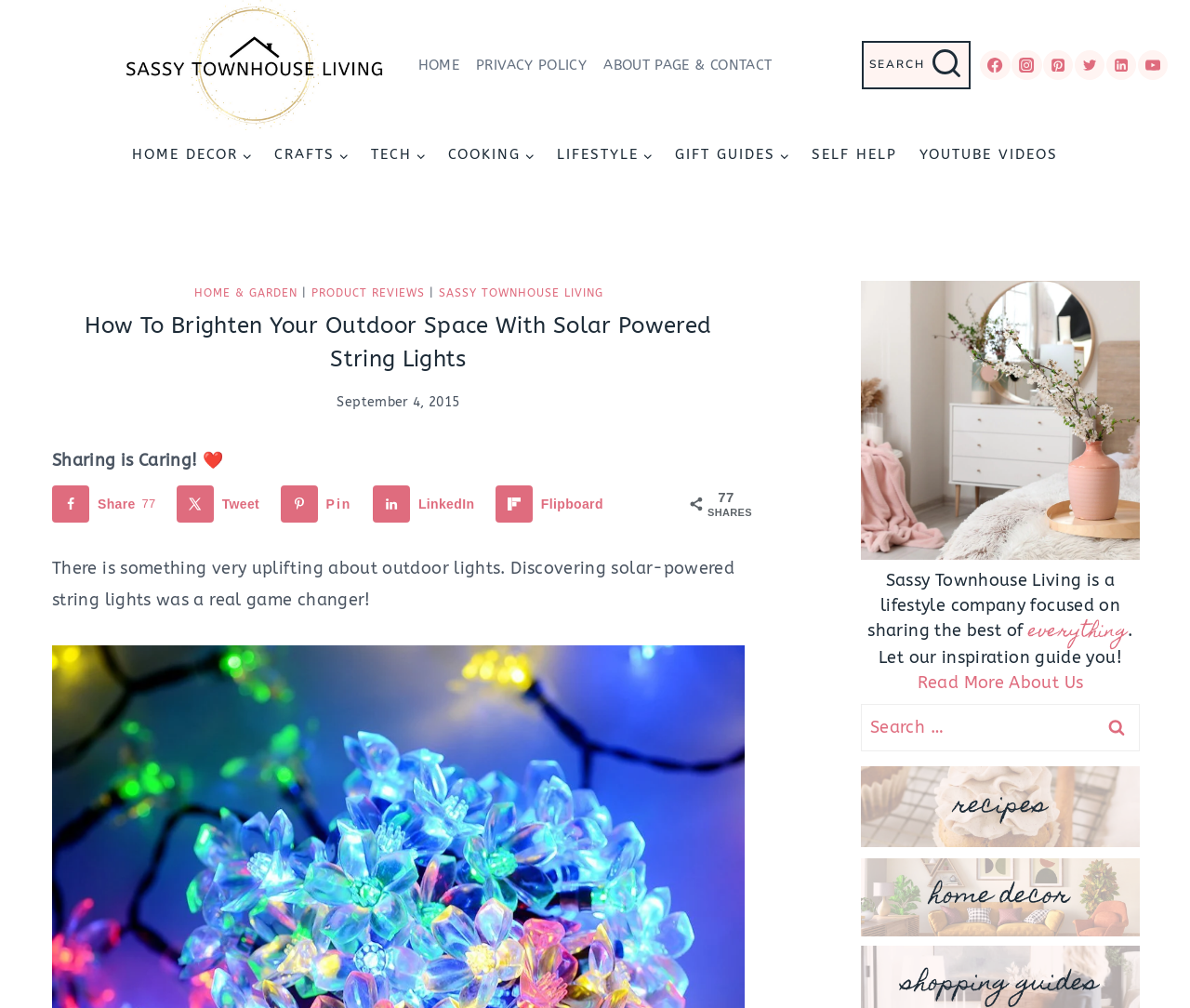Please identify the bounding box coordinates of the element's region that I should click in order to complete the following instruction: "Read more about Sassy Townhouse Living". The bounding box coordinates consist of four float numbers between 0 and 1, i.e., [left, top, right, bottom].

[0.771, 0.667, 0.91, 0.687]